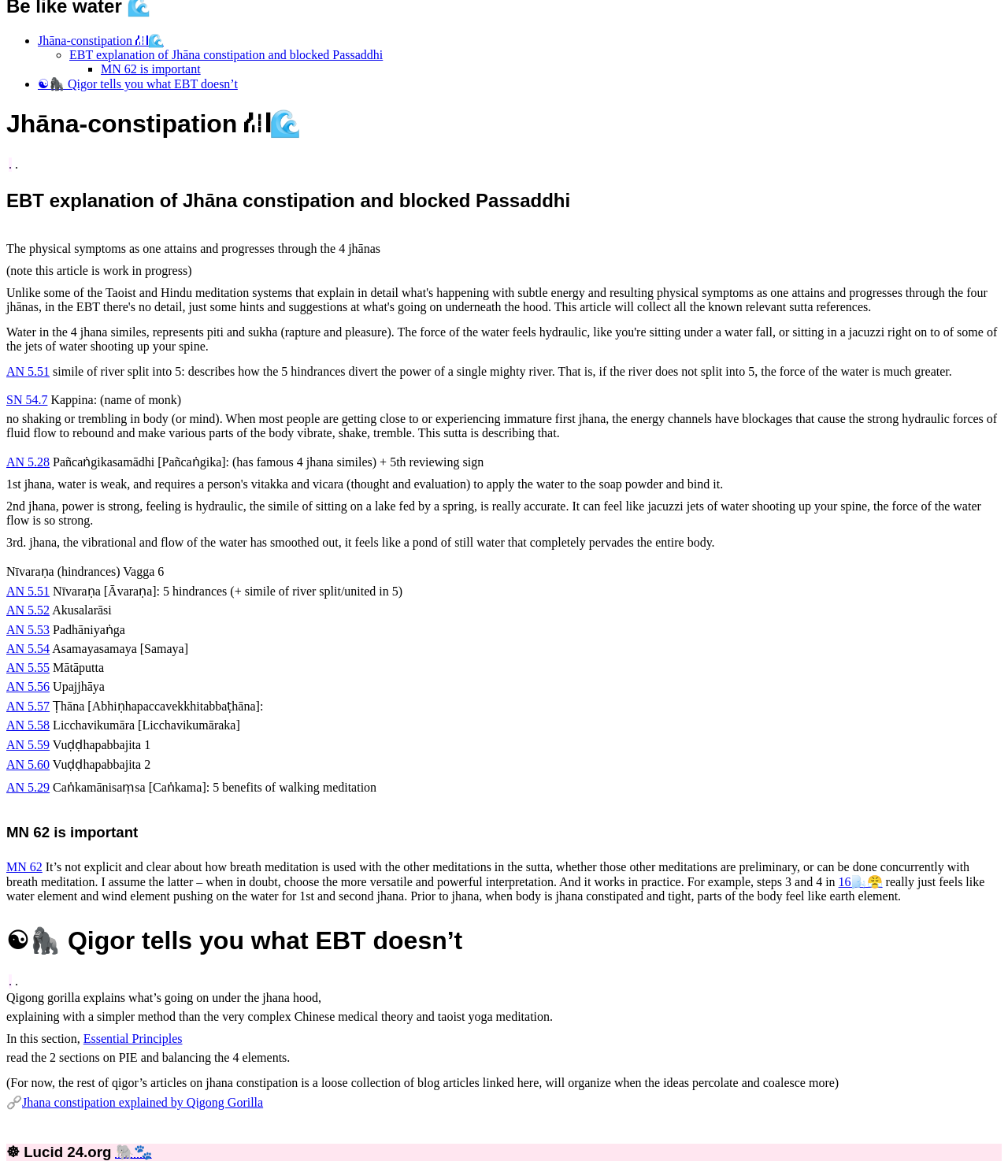Given the element description, predict the bounding box coordinates in the format (top-left x, top-left y, bottom-right x, bottom-right y), using floating point numbers between 0 and 1: 16🌬️😤‍

[0.832, 0.744, 0.875, 0.756]